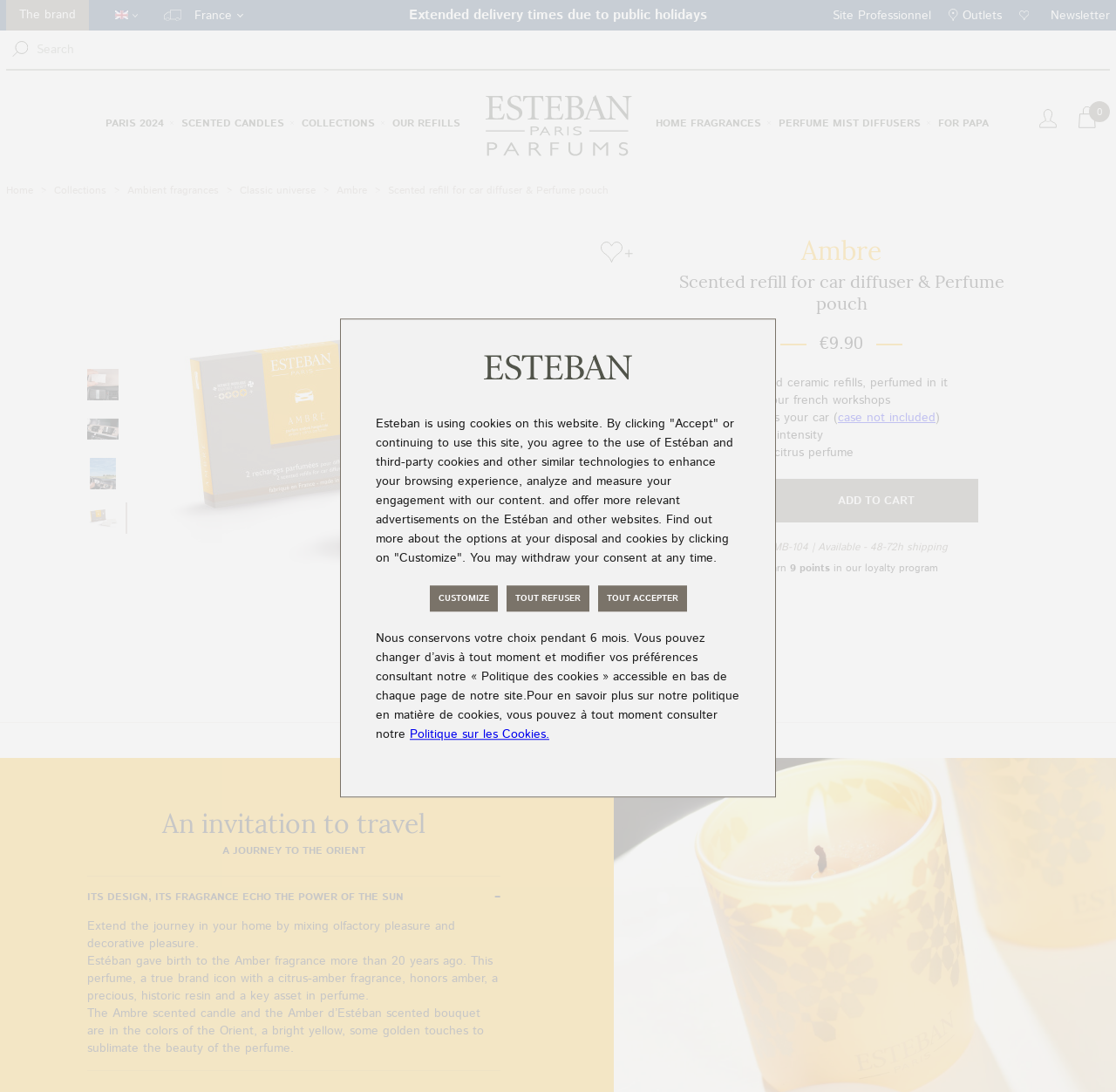Determine the bounding box coordinates for the region that must be clicked to execute the following instruction: "browse archives for October 2022".

None